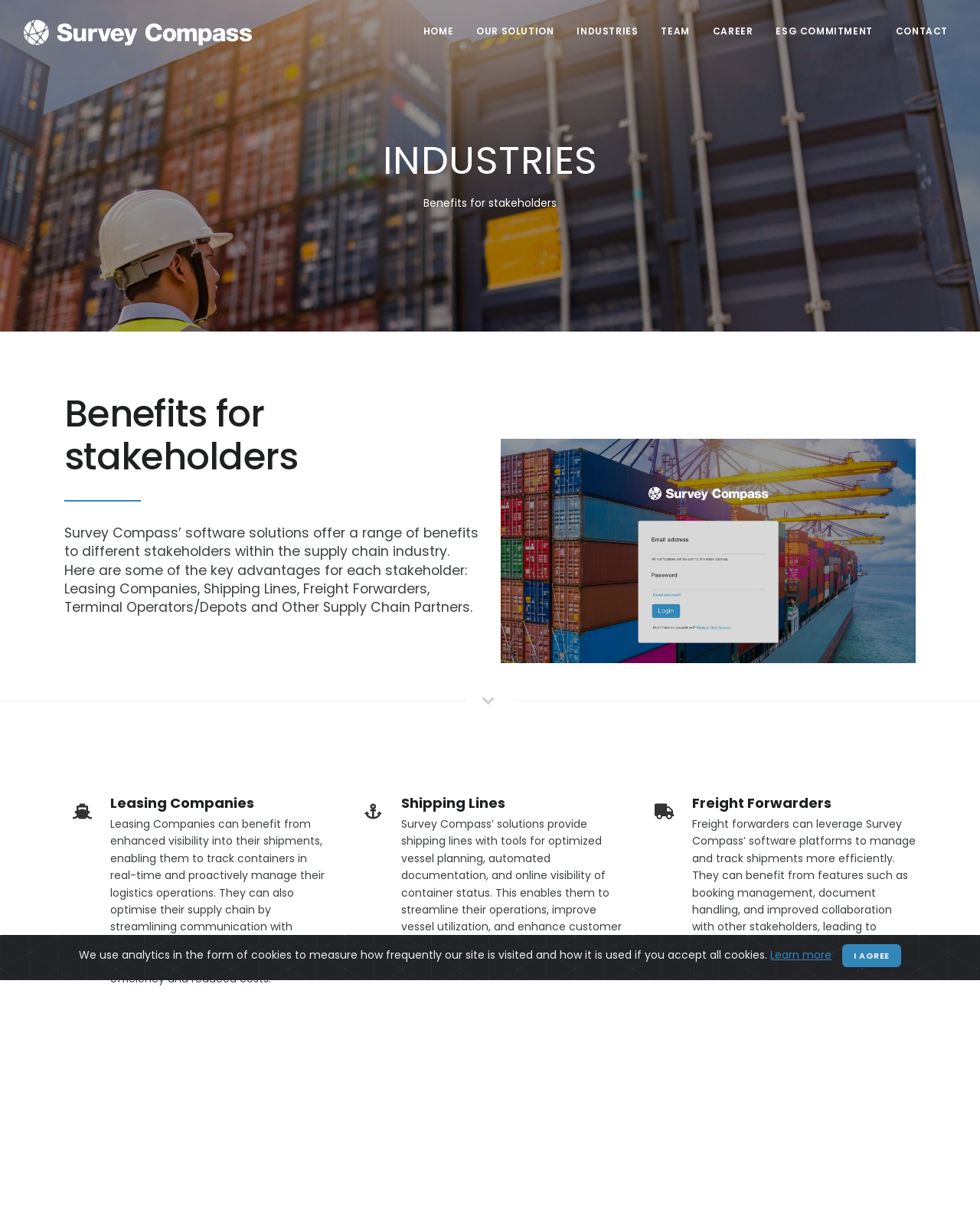How many types of stakeholders are mentioned on the webpage?
Based on the image content, provide your answer in one word or a short phrase.

5